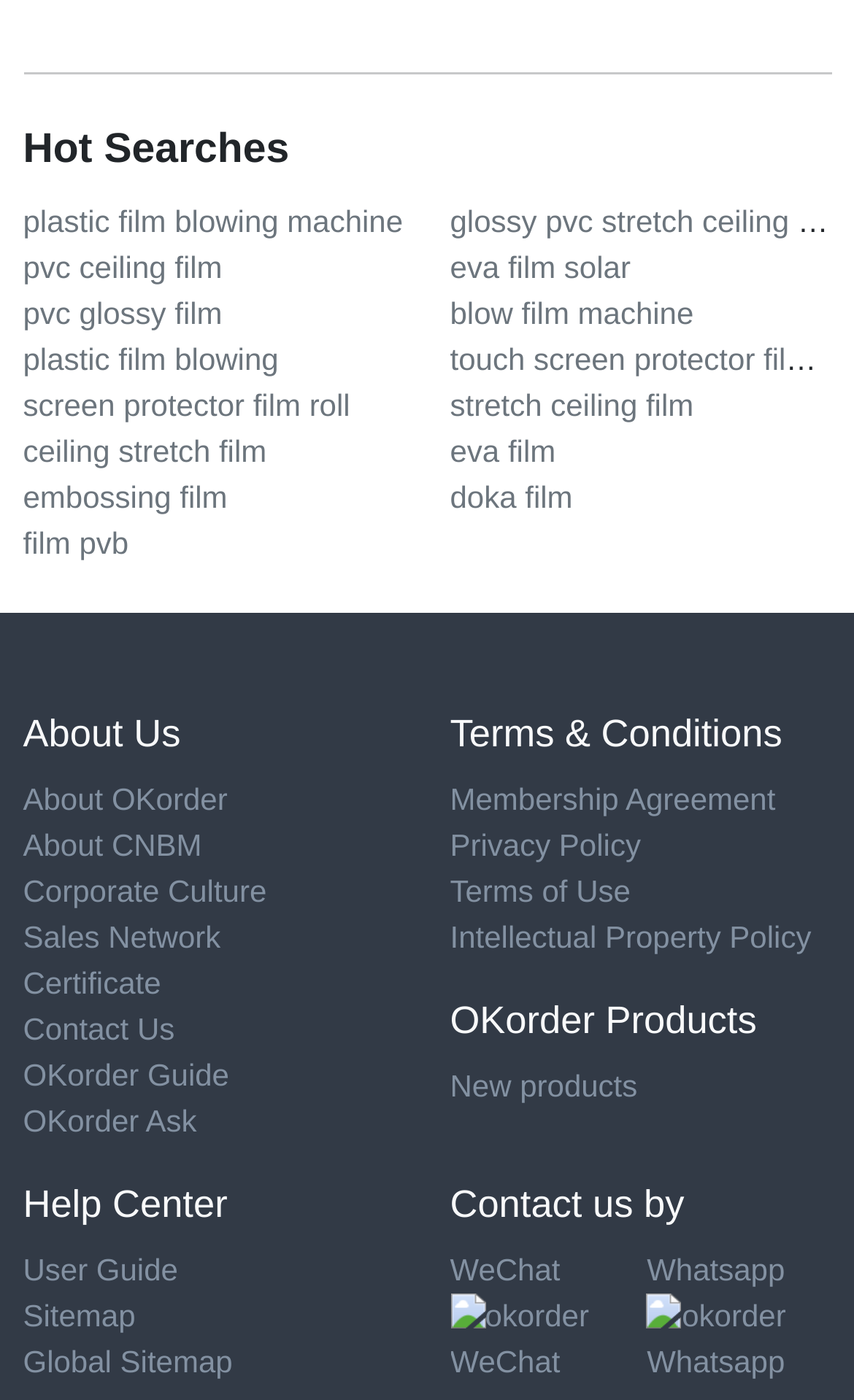Please specify the coordinates of the bounding box for the element that should be clicked to carry out this instruction: "view 'OKorder Guide'". The coordinates must be four float numbers between 0 and 1, formatted as [left, top, right, bottom].

[0.027, 0.755, 0.268, 0.78]